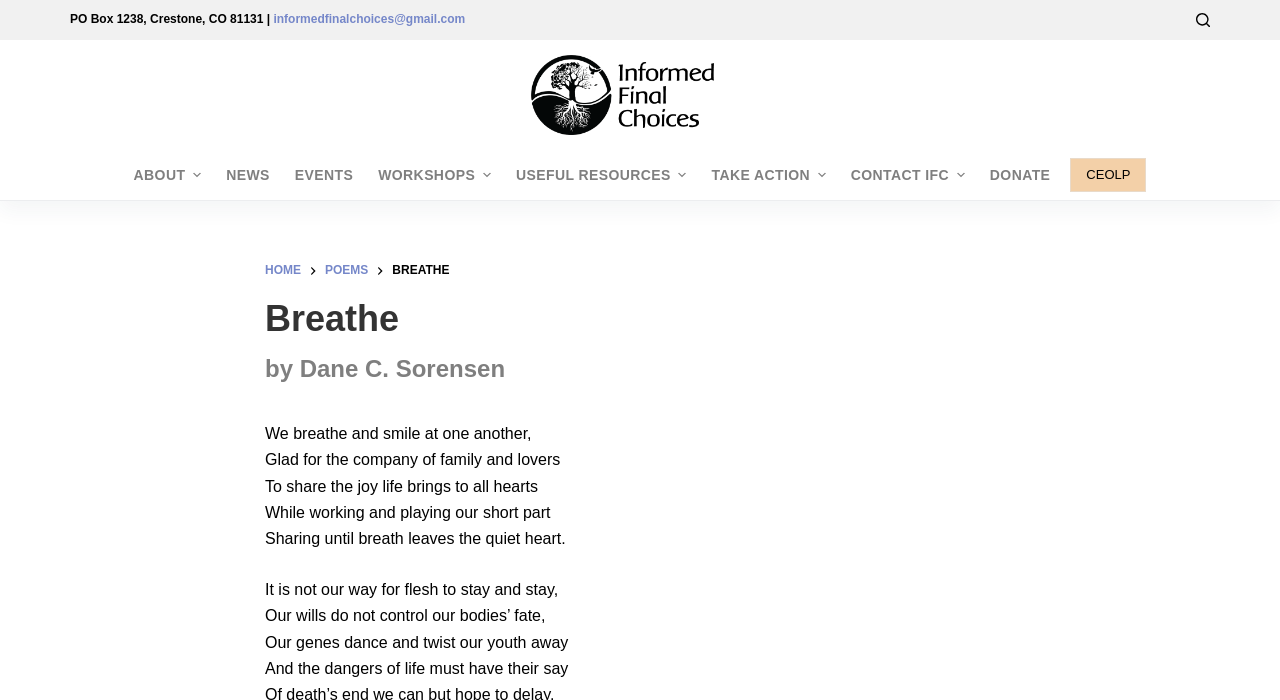Please identify the bounding box coordinates of where to click in order to follow the instruction: "Go to the 'ABOUT' page".

[0.104, 0.214, 0.167, 0.286]